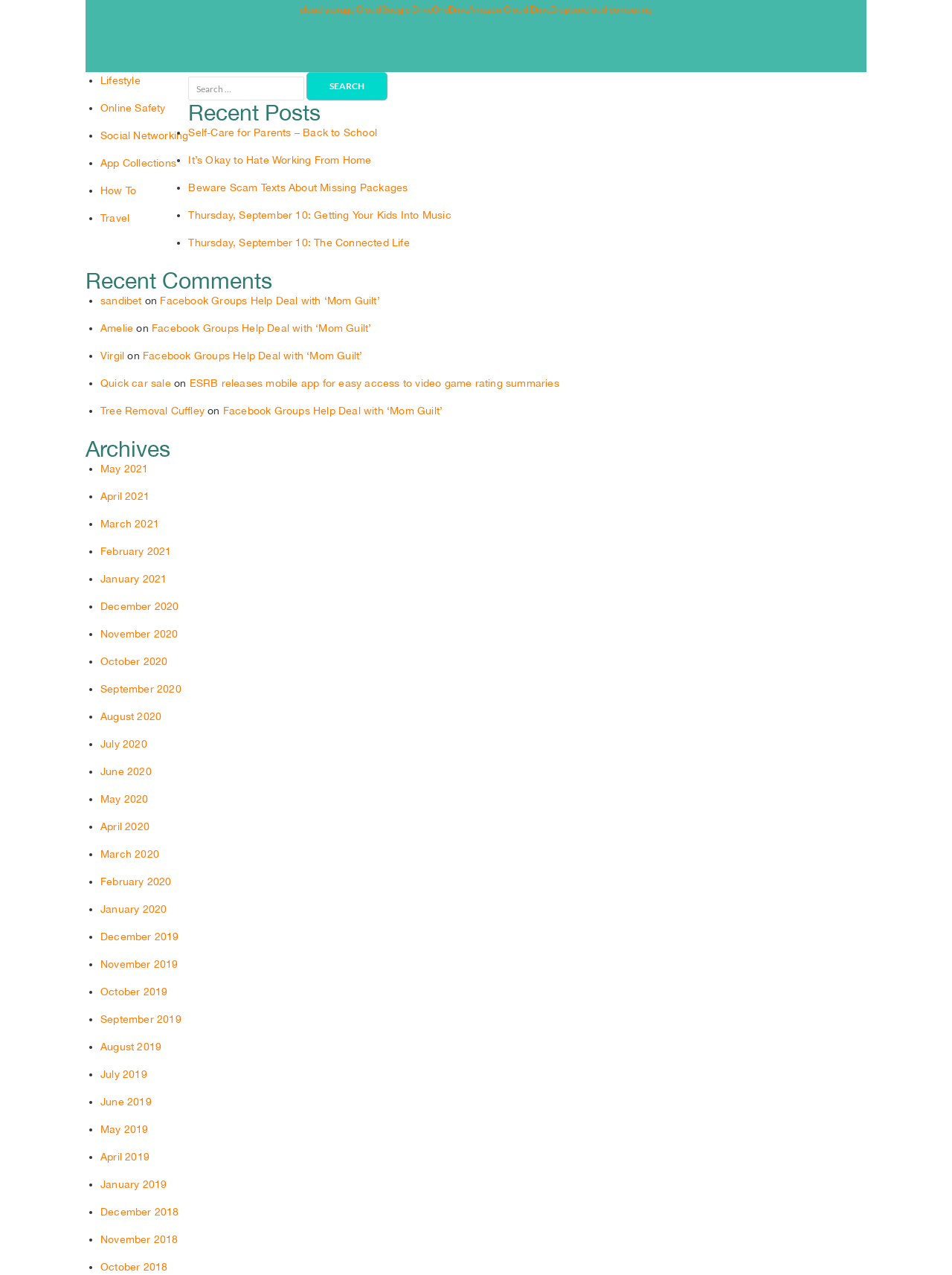Using the information from the screenshot, answer the following question thoroughly:
What type of content is listed under 'Recent Posts'?

The 'Recent Posts' section lists several links with titles that appear to be blog post titles, such as 'Self-Care for Parents – Back to School' and 'Beware Scam Texts About Missing Packages'. This suggests that the content listed under 'Recent Posts' is a collection of blog posts.